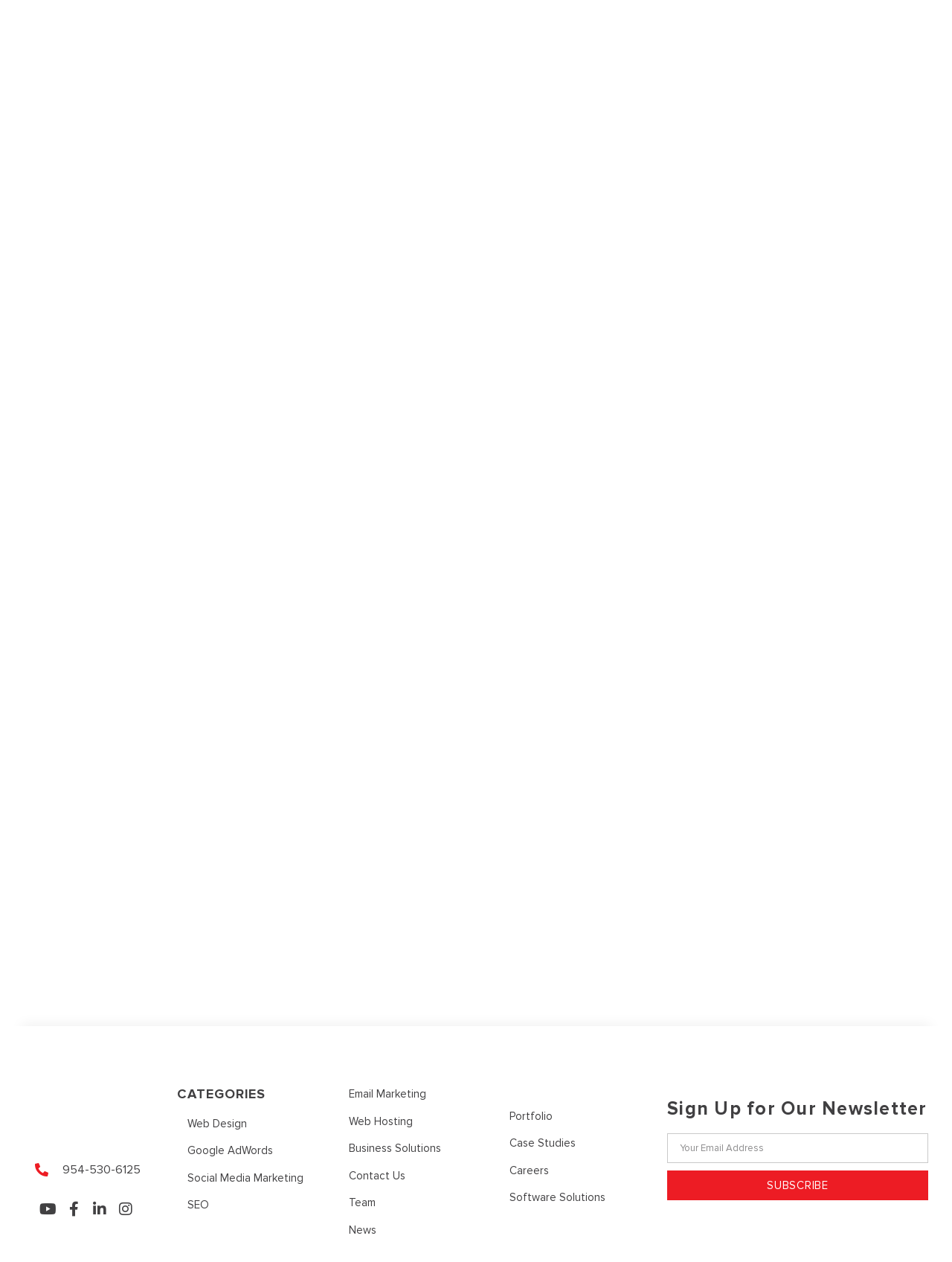Determine the bounding box coordinates for the clickable element required to fulfill the instruction: "Contact Us". Provide the coordinates as four float numbers between 0 and 1, i.e., [left, top, right, bottom].

[0.355, 0.925, 0.524, 0.938]